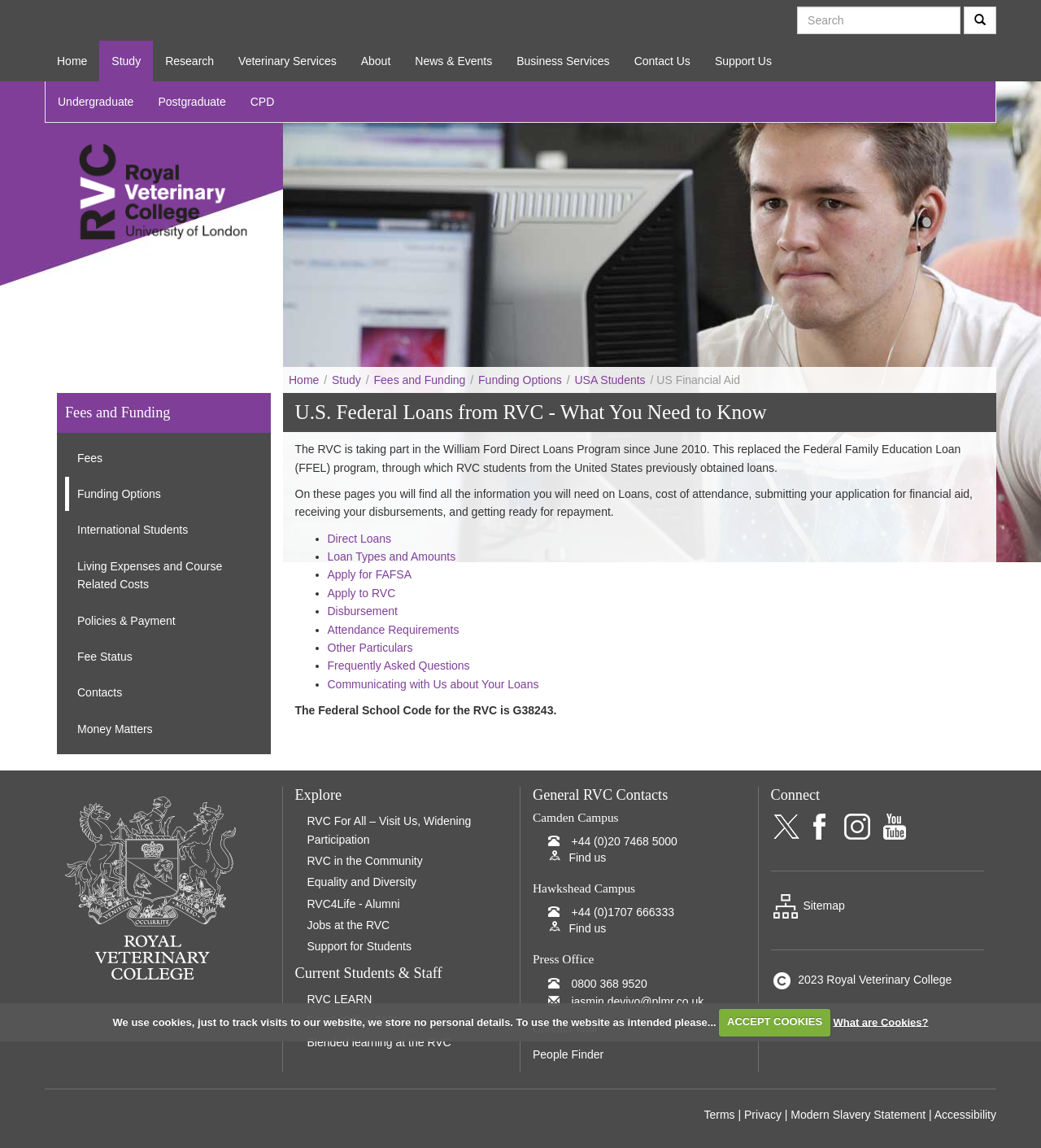Pinpoint the bounding box coordinates of the clickable element needed to complete the instruction: "learn about U.S. Federal Loans". The coordinates should be provided as four float numbers between 0 and 1: [left, top, right, bottom].

[0.271, 0.35, 0.957, 0.369]